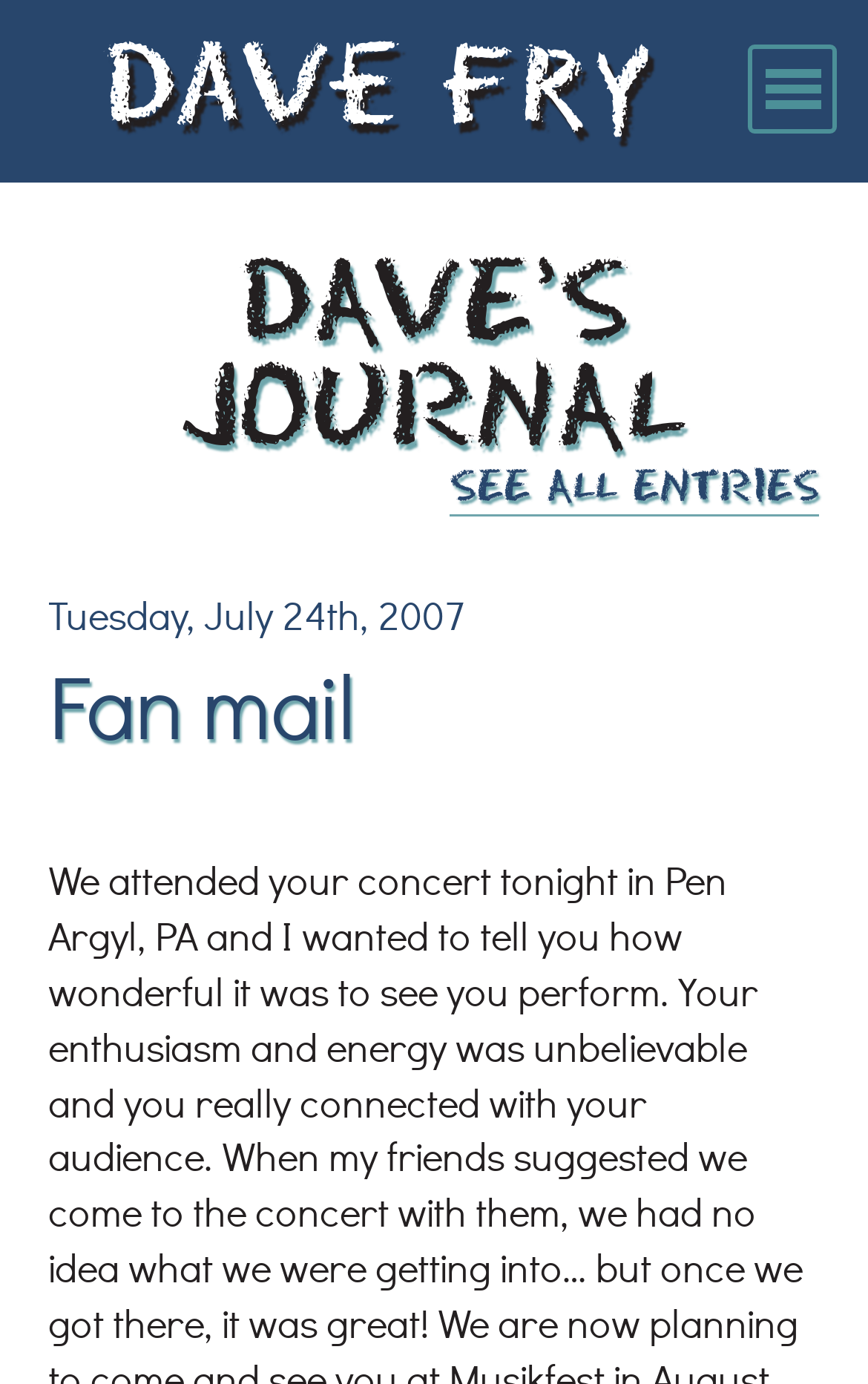Use a single word or phrase to answer the question: 
What is the category of the 'Way Back Photos' link?

Photos